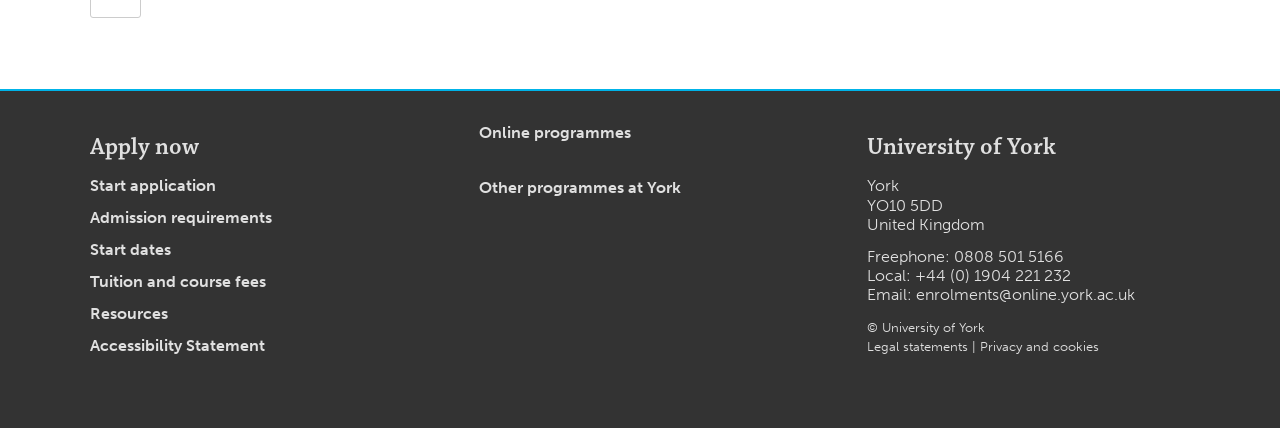Specify the bounding box coordinates for the region that must be clicked to perform the given instruction: "Check tuition and course fees".

[0.07, 0.636, 0.208, 0.681]